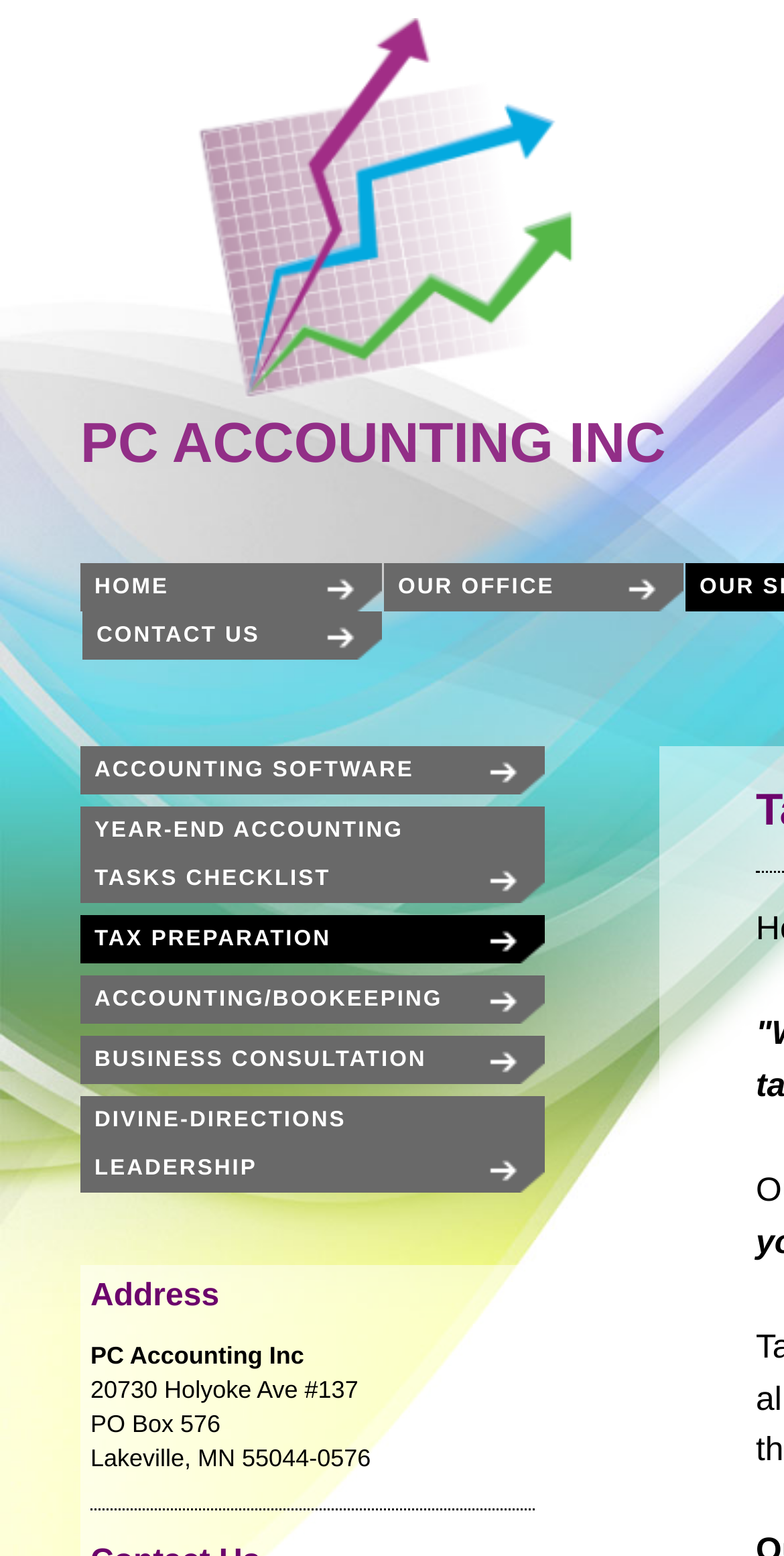Highlight the bounding box of the UI element that corresponds to this description: "Year-End Accounting Tasks Checklist".

[0.103, 0.518, 0.695, 0.58]